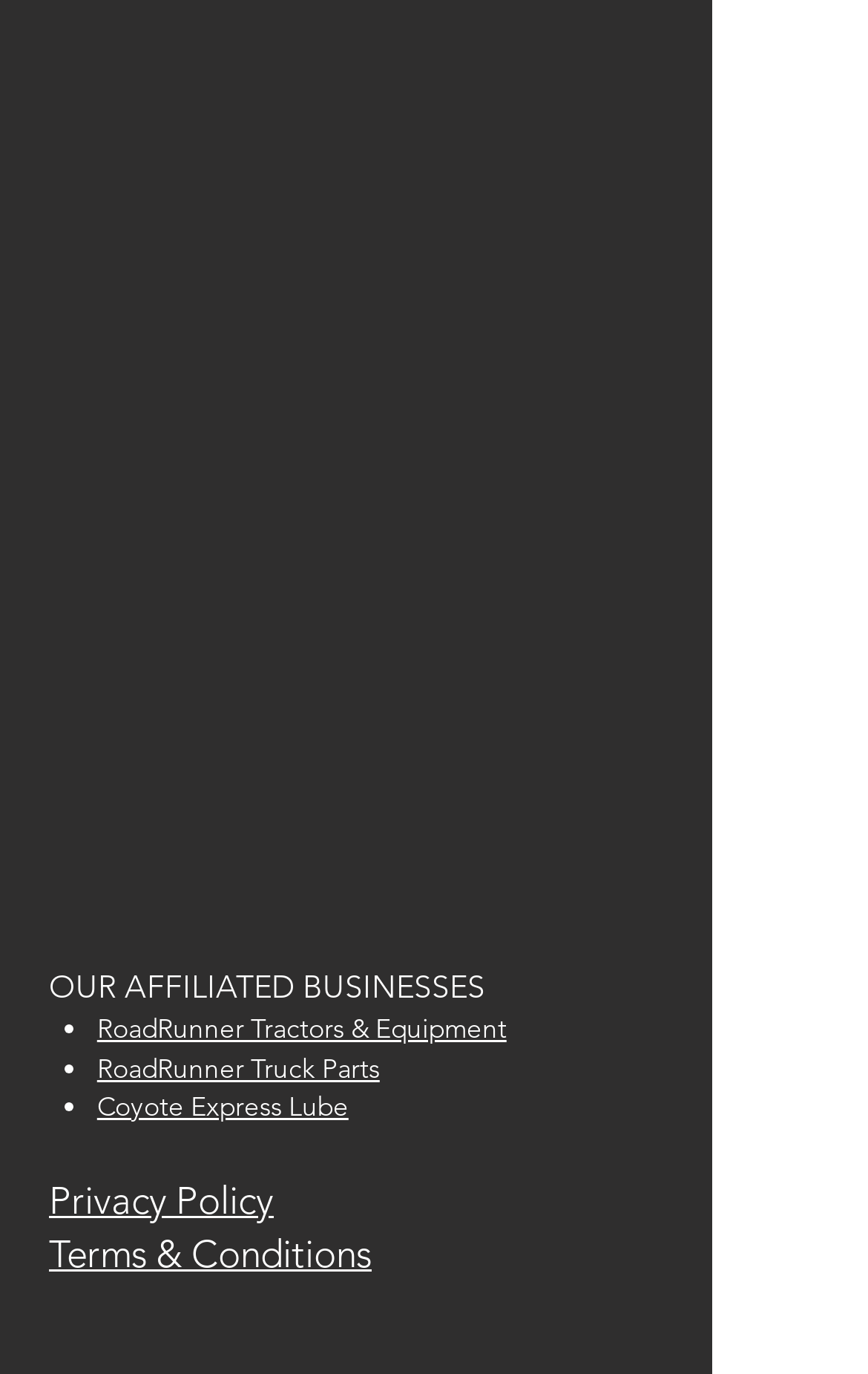Please reply to the following question with a single word or a short phrase:
What services does the business offer?

General Diesel Repair, Fleet Maintenance, etc.